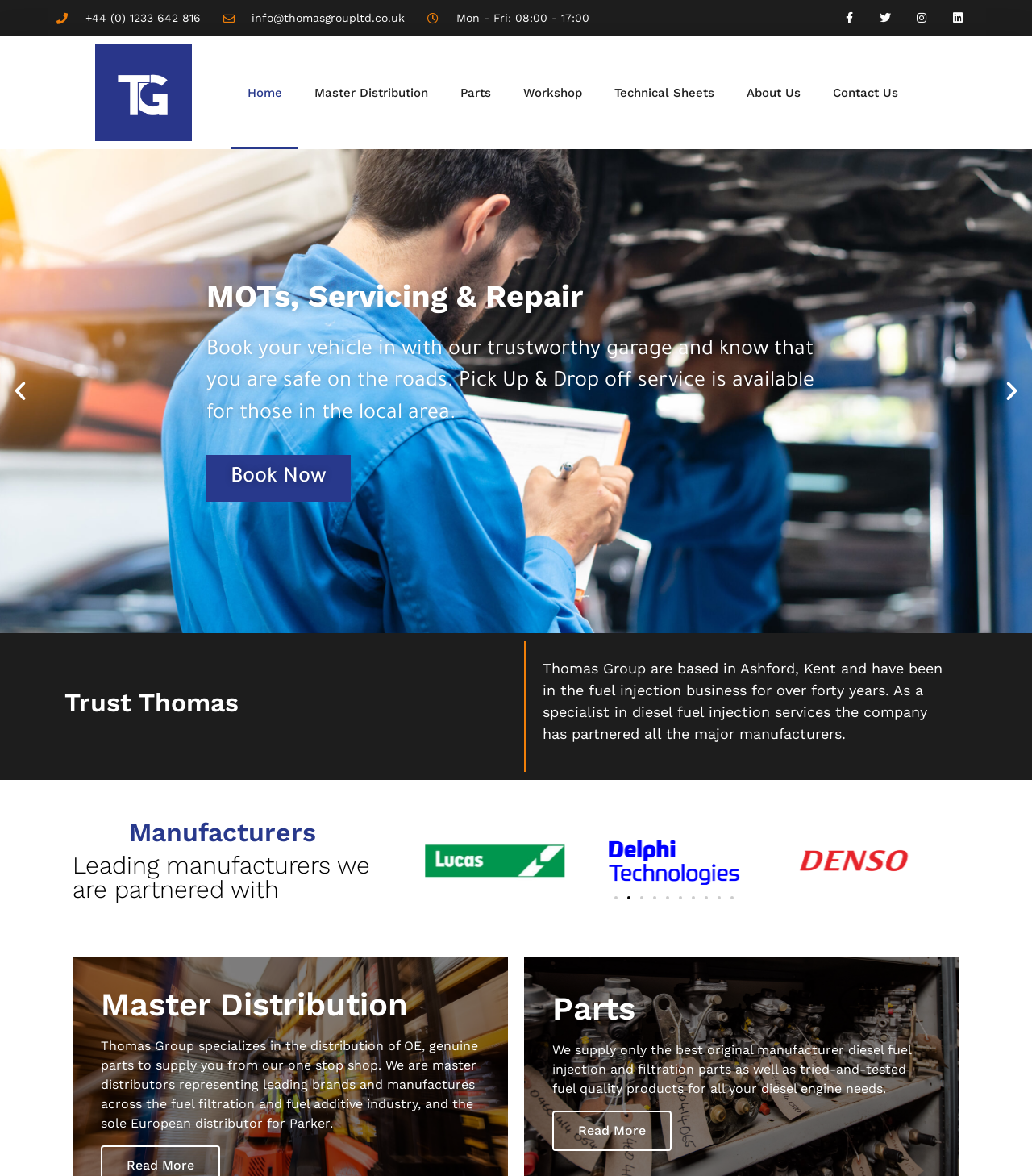Find the bounding box coordinates of the clickable area required to complete the following action: "Go to the Master Distribution page".

[0.098, 0.838, 0.465, 0.871]